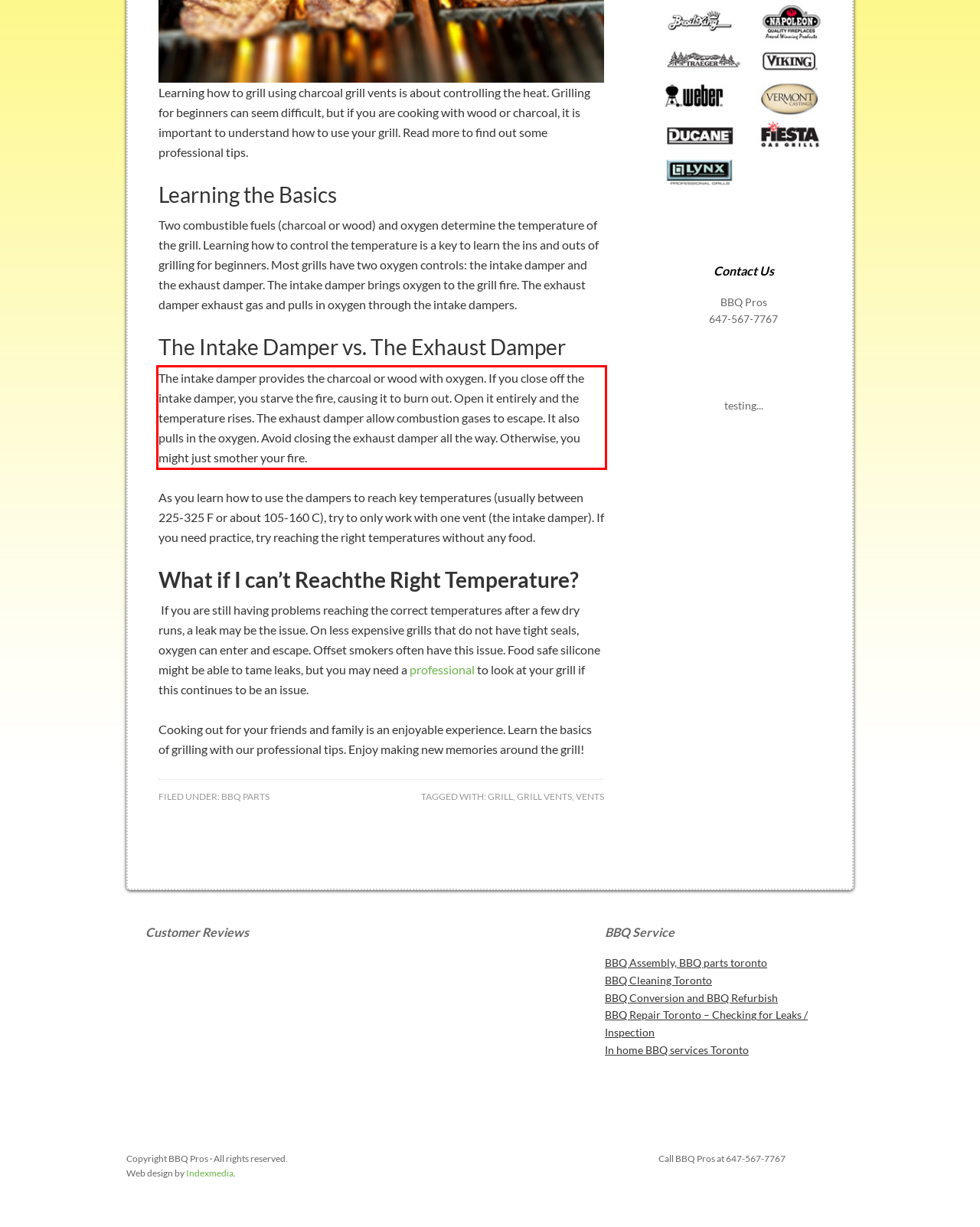Identify and extract the text within the red rectangle in the screenshot of the webpage.

The intake damper provides the charcoal or wood with oxygen. If you close off the intake damper, you starve the fire, causing it to burn out. Open it entirely and the temperature rises. The exhaust damper allow combustion gases to escape. It also pulls in the oxygen. Avoid closing the exhaust damper all the way. Otherwise, you might just smother your fire.